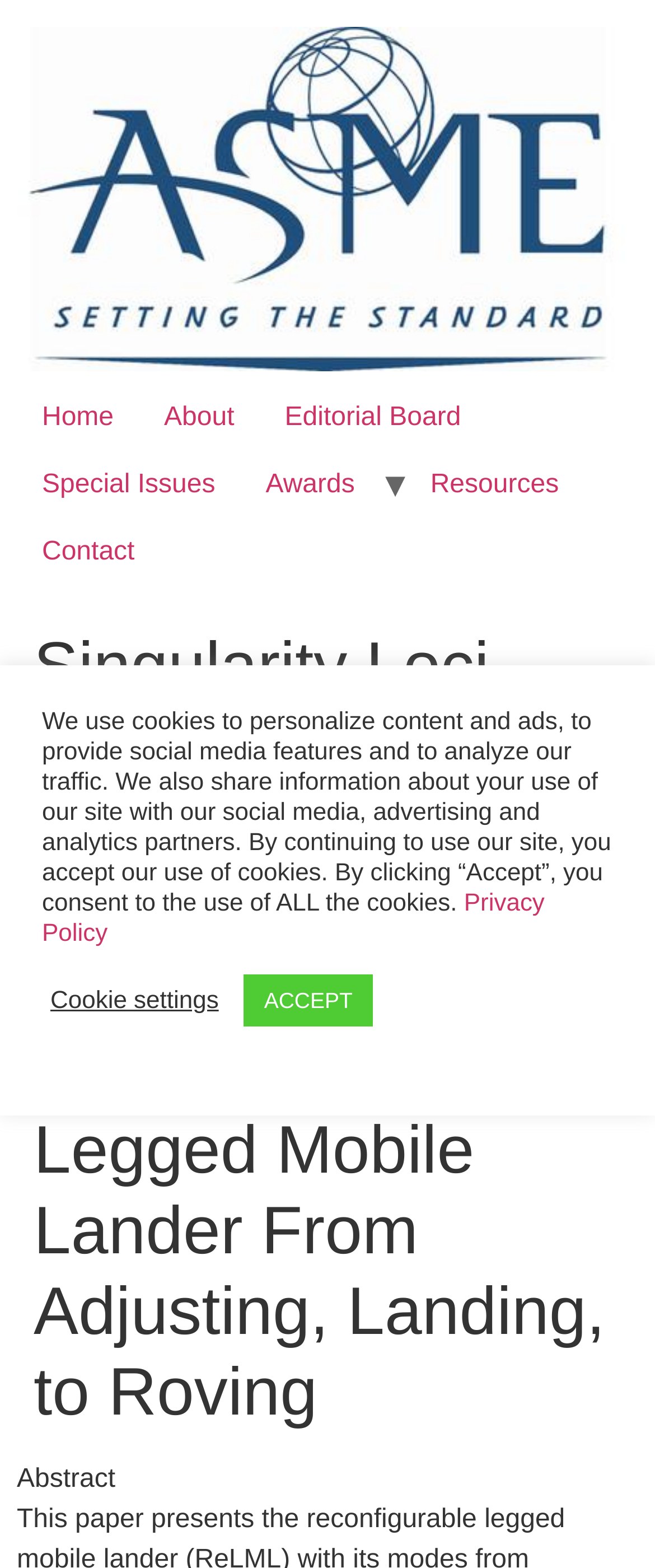Can you pinpoint the bounding box coordinates for the clickable element required for this instruction: "browse Resources"? The coordinates should be four float numbers between 0 and 1, i.e., [left, top, right, bottom].

[0.619, 0.288, 0.892, 0.331]